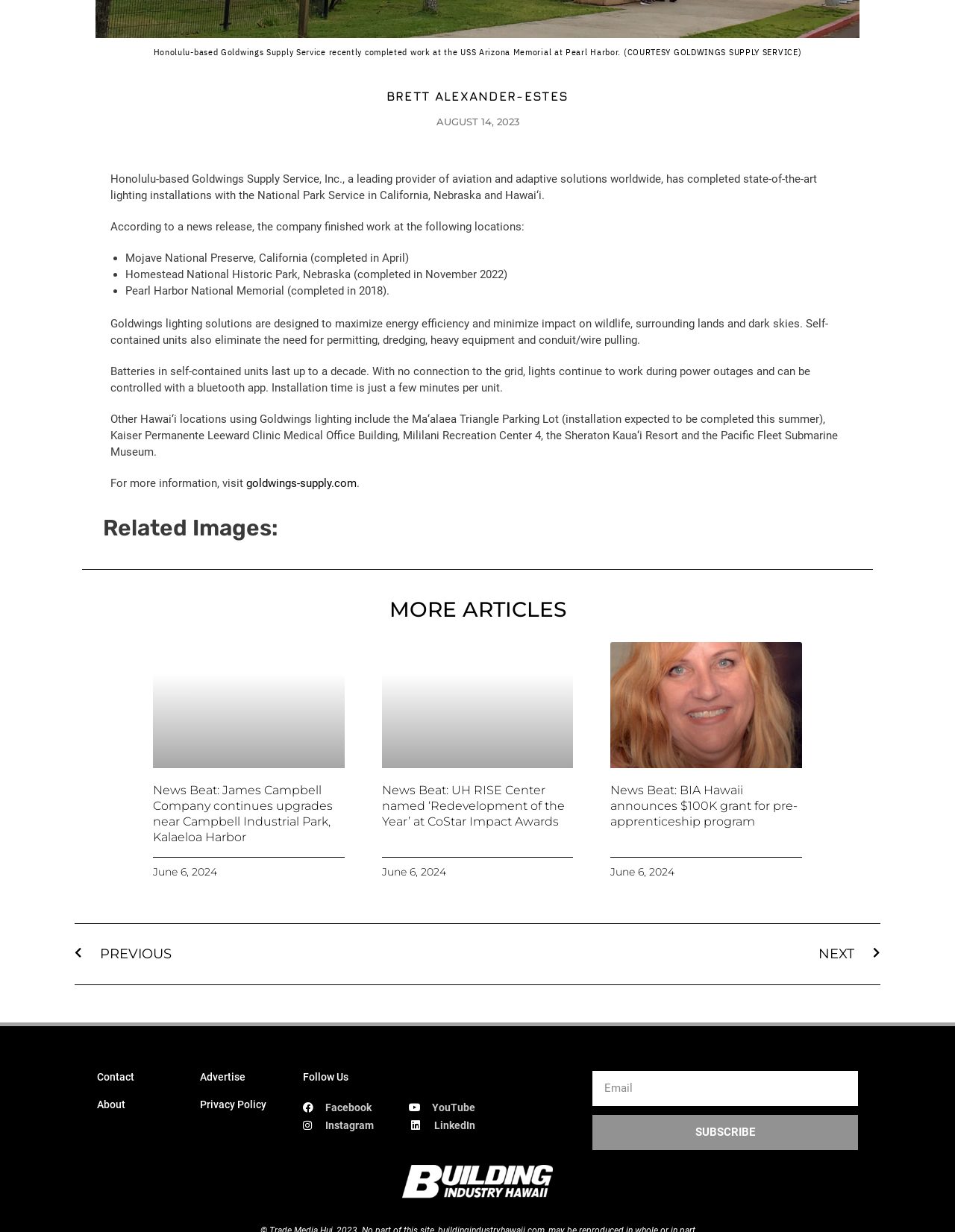Please provide a comprehensive answer to the question based on the screenshot: What is the purpose of the self-contained units in Goldwings lighting solutions?

The webpage explains that the self-contained units in Goldwings lighting solutions eliminate the need for permitting, dredging, heavy equipment, and conduit/wire pulling, making the installation process more efficient and convenient.